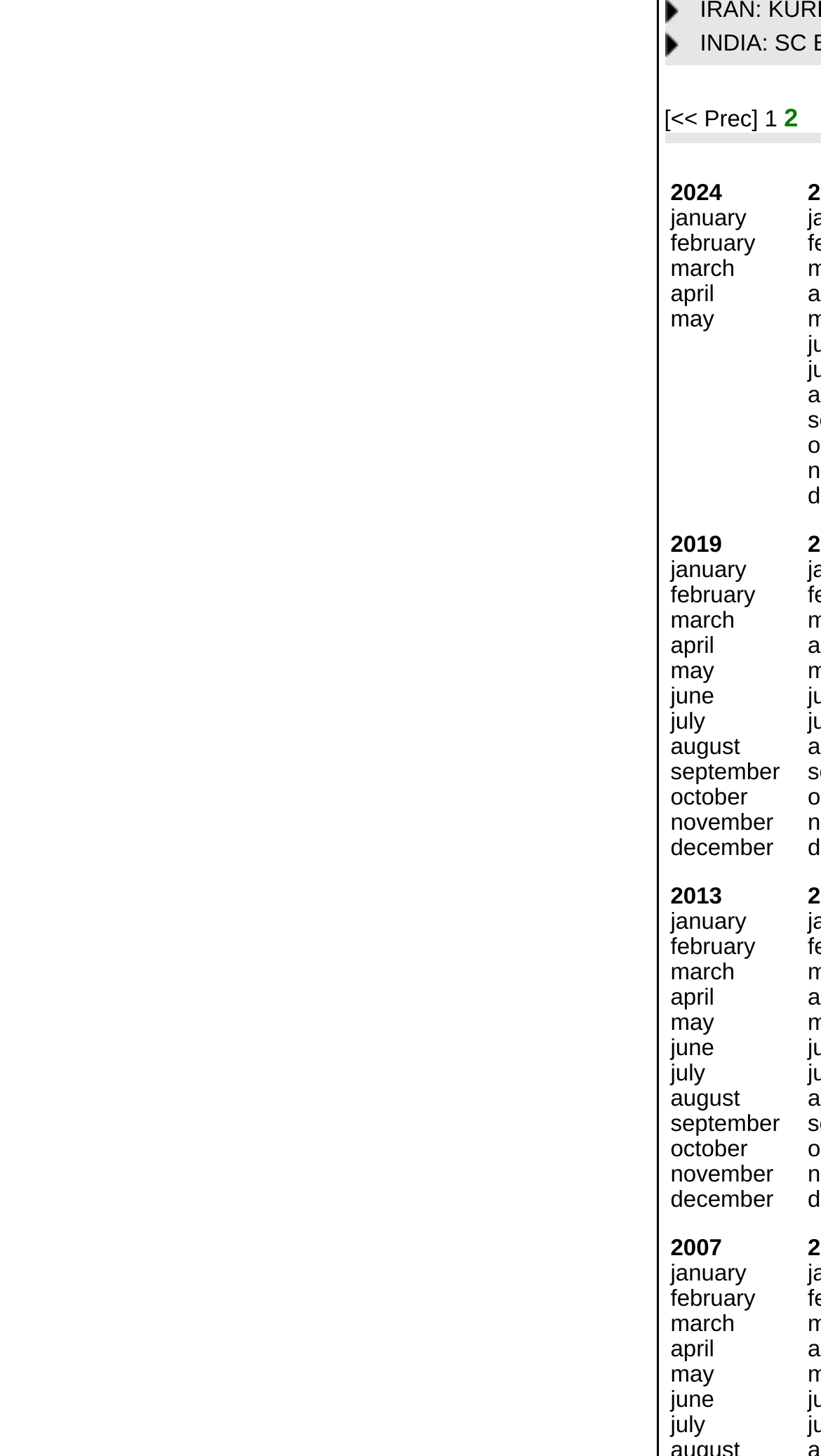Find the bounding box coordinates of the element you need to click on to perform this action: 'Select a language'. The coordinates should be represented by four float values between 0 and 1, in the format [left, top, right, bottom].

None